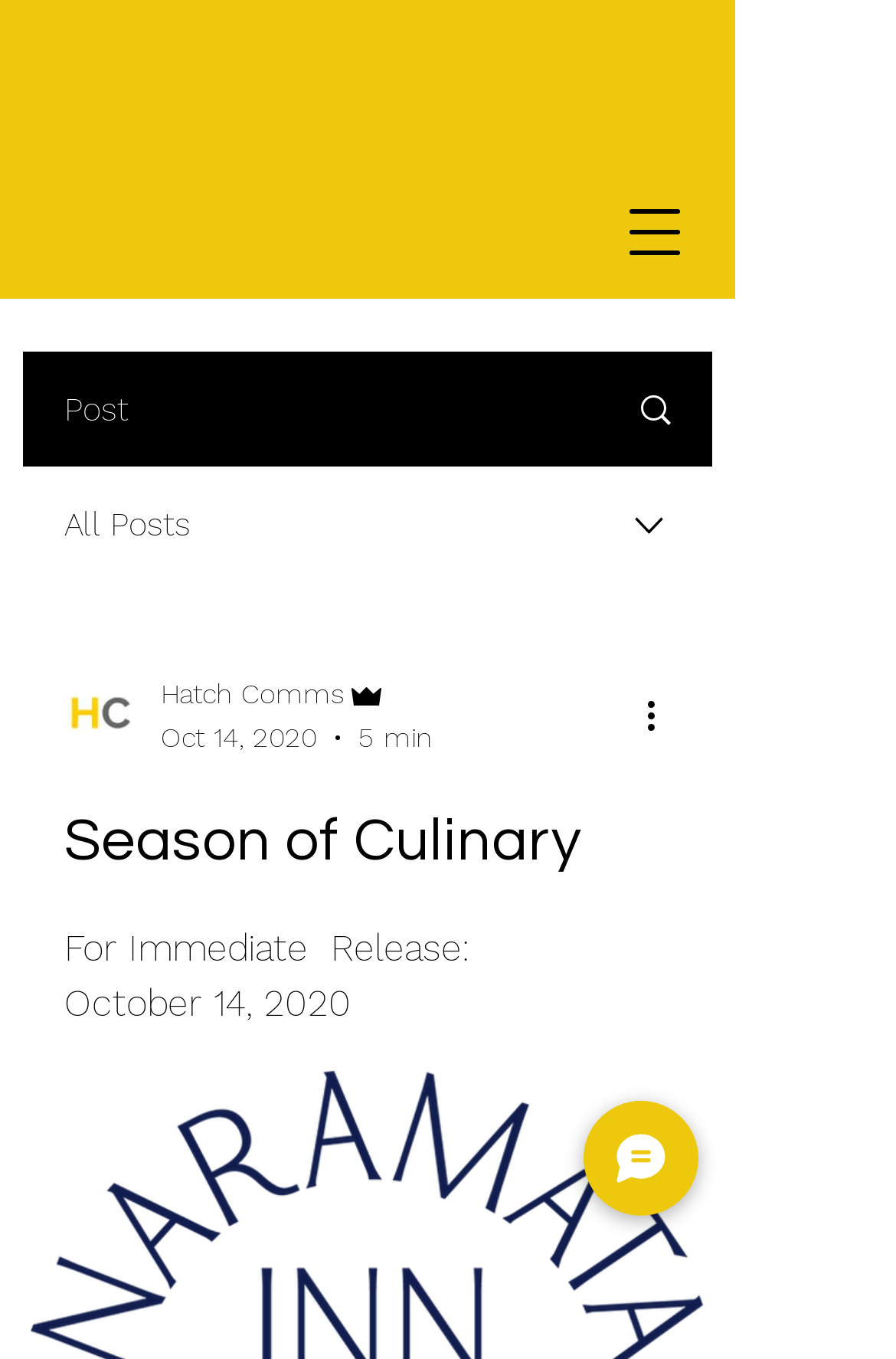Give a detailed account of the webpage.

The webpage is about the "Season of Culinary" event at Naramata Inn, featuring creative wine, food, and guest chef events on Friday nights. 

At the top left, there is a navigation menu button. Below it, there are two links, "Post" and "All Posts", with an image in between. To the right of these links, there is a combobox with a writer's picture and some options, including "Hatch Comms" and "Admin", along with the date "Oct 14, 2020" and a duration of "5 min". 

Further down, there is a heading "Season of Culinary" followed by a paragraph of text, "For Immediate Release:", and a date, "October 14, 2020". 

At the top right, there is a button "More actions" with an image. 

At the bottom right, there is a "Chat" button with an image.